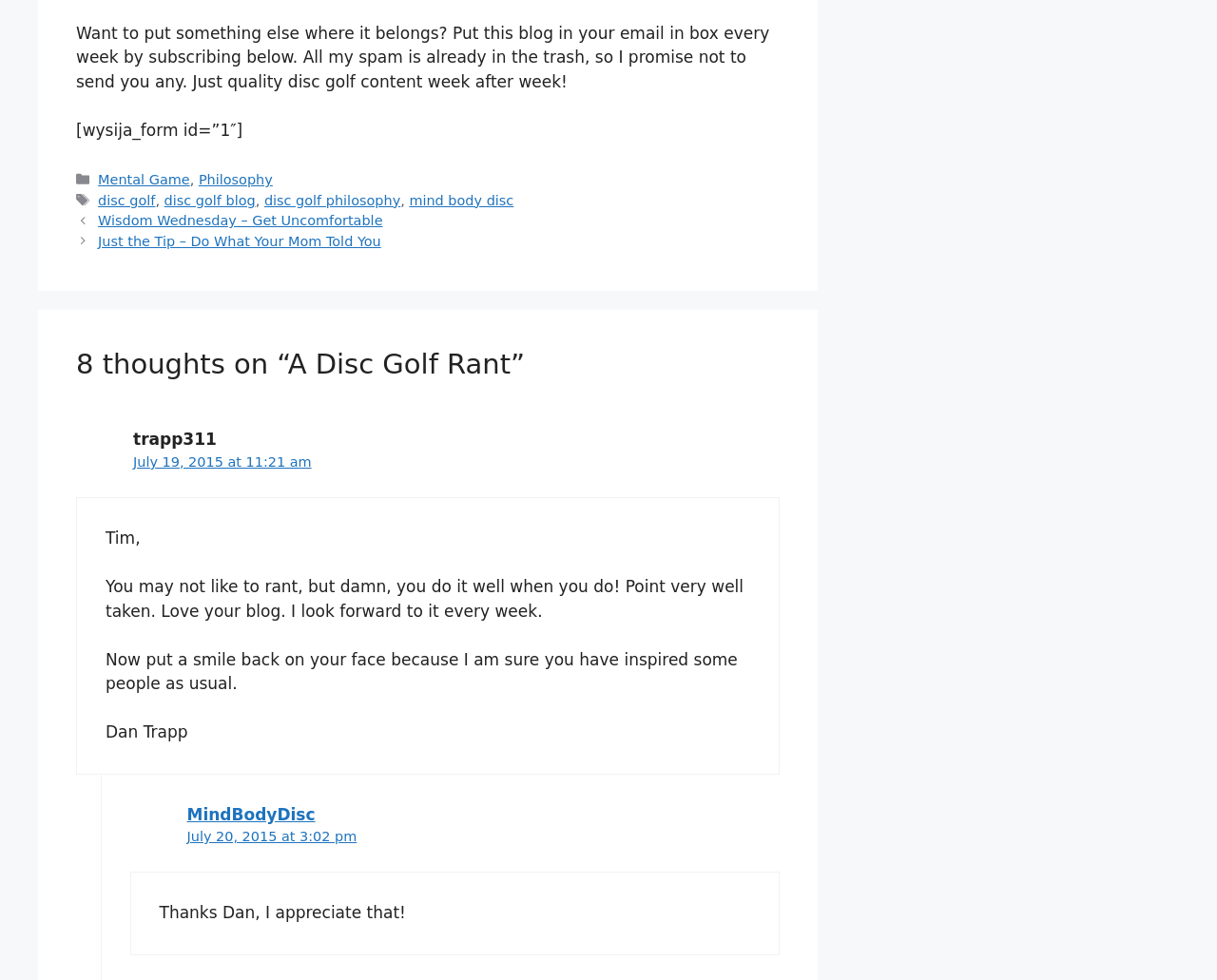Please identify the bounding box coordinates for the region that you need to click to follow this instruction: "Read the category 'Philosophy'".

[0.163, 0.176, 0.224, 0.191]